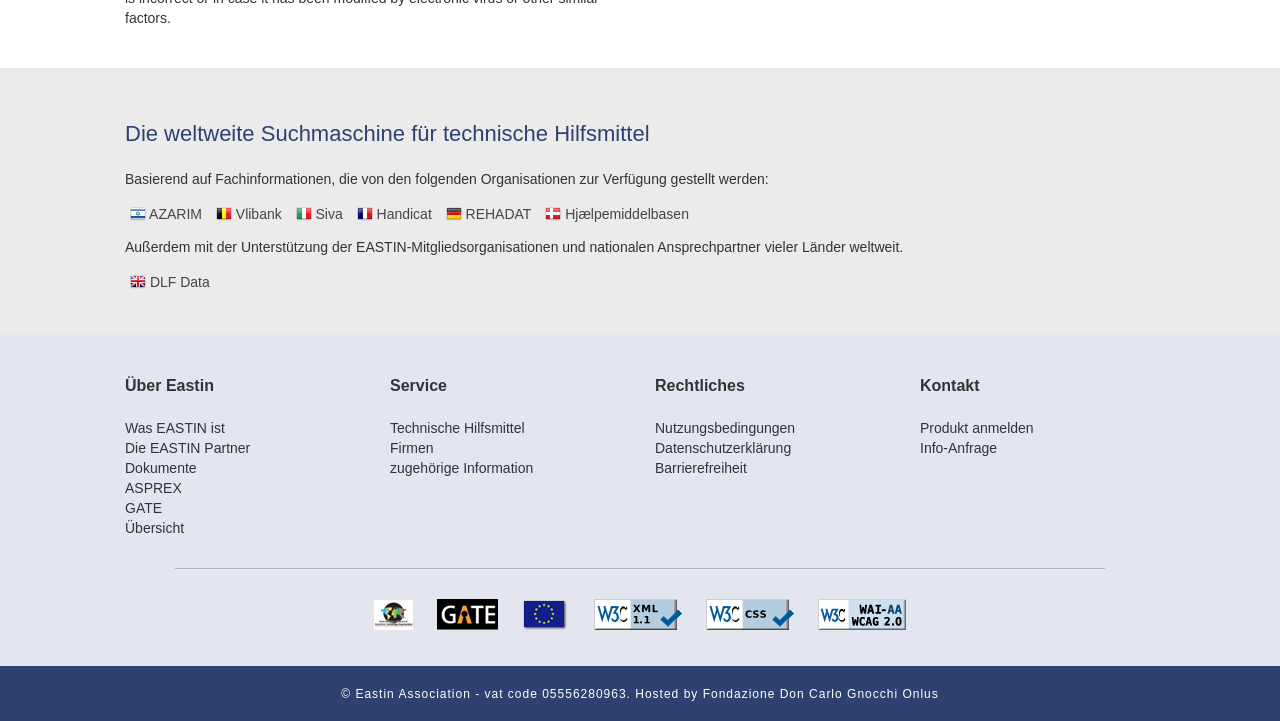Please reply with a single word or brief phrase to the question: 
What organizations are supporting this website?

Several organizations